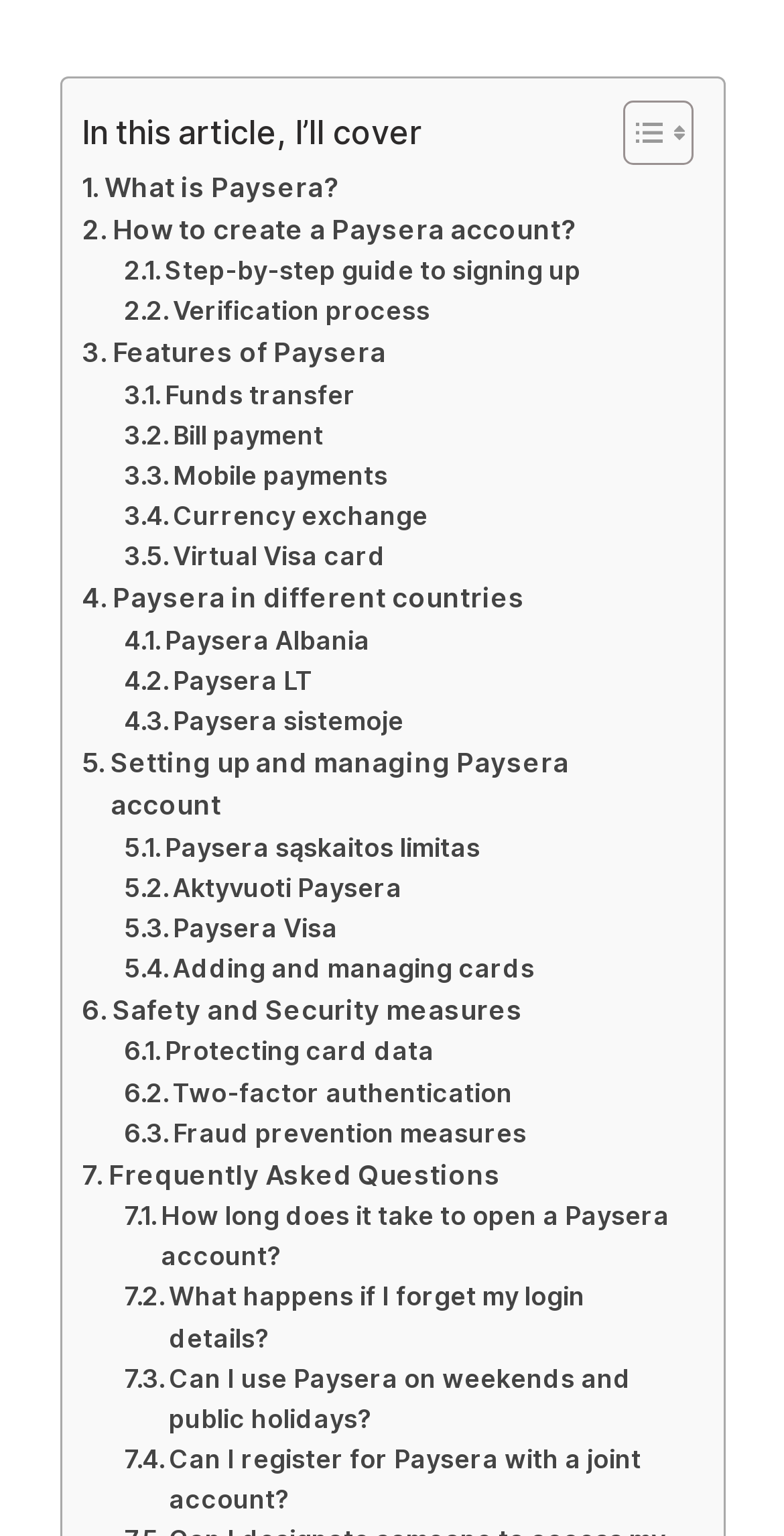Provide a one-word or brief phrase answer to the question:
Is there a section on mobile payments?

Yes